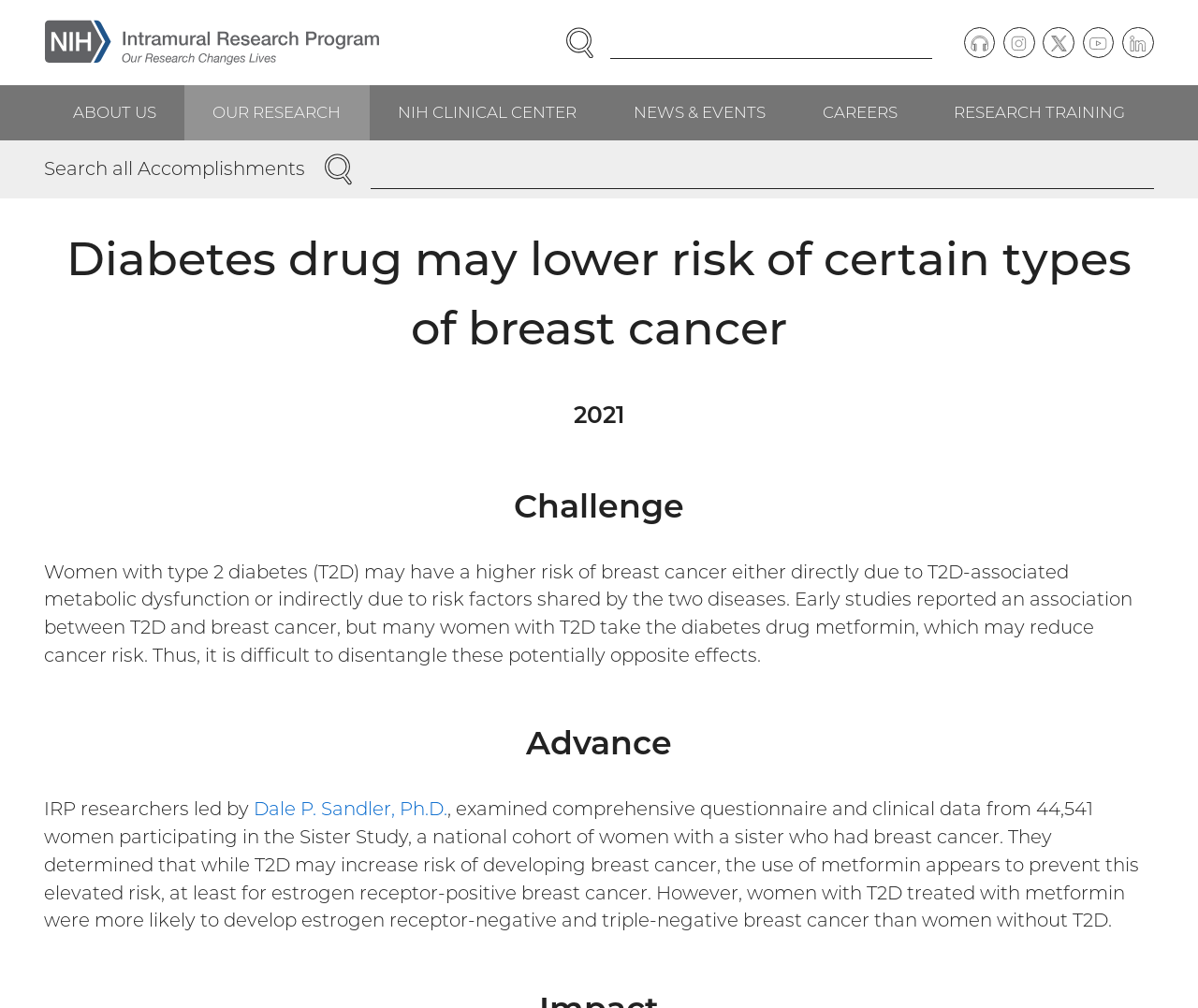What is the year mentioned in the article?
Refer to the image and offer an in-depth and detailed answer to the question.

The year 2021 is mentioned in the article as the time when the research was conducted or published, but the exact context is not specified.